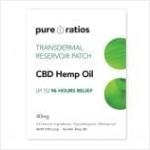What is the total weight of the product?
Using the visual information, respond with a single word or phrase.

60mg